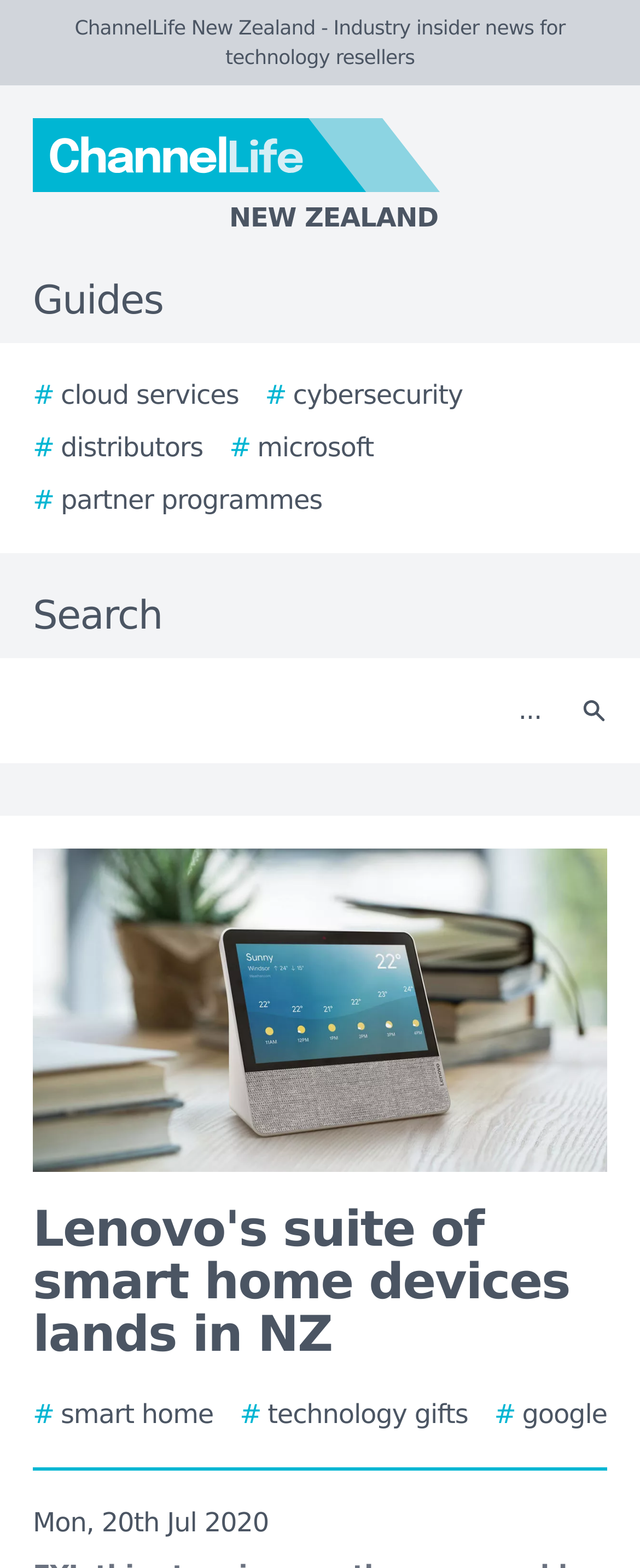Answer with a single word or phrase: 
What is the topic of the article?

Lenovo's smart home devices